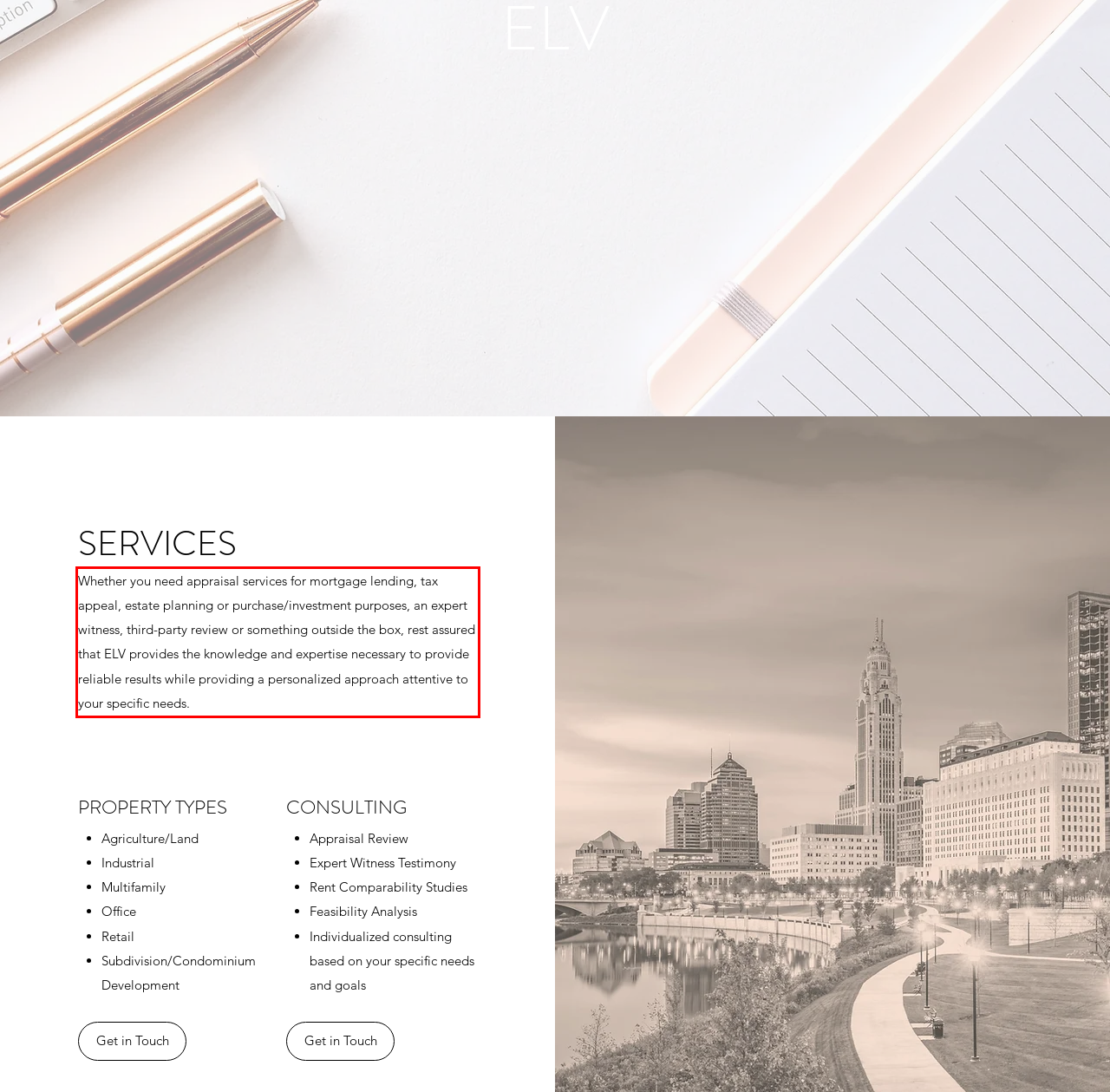Identify the text inside the red bounding box in the provided webpage screenshot and transcribe it.

Whether you need appraisal services for mortgage lending, tax appeal, estate planning or purchase/investment purposes, an expert witness, third-party review or something outside the box, rest assured that ELV provides the knowledge and expertise necessary to provide reliable results while providing a personalized approach attentive to your specific needs.